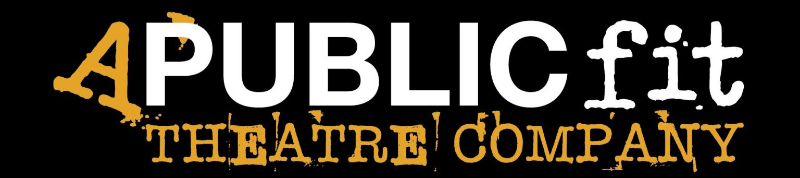Generate a detailed caption that describes the image.

The image displays the logo of "A Public Fit Theatre Company," characterized by bold typography. The word "PUBLIC" is prominently featured in large, white capital letters, while "fit" is stylized in a casual font and appears in a bright yellow-orange hue, contrasting with the overall dark background. Below, the phrase "THEATRE COMPANY" is presented in a slightly smaller size, also in capital letters, maintaining a cohesive visual identity. The design reflects the theatre's vibrant and engaging approach to storytelling, inviting audiences to experience unique performances.